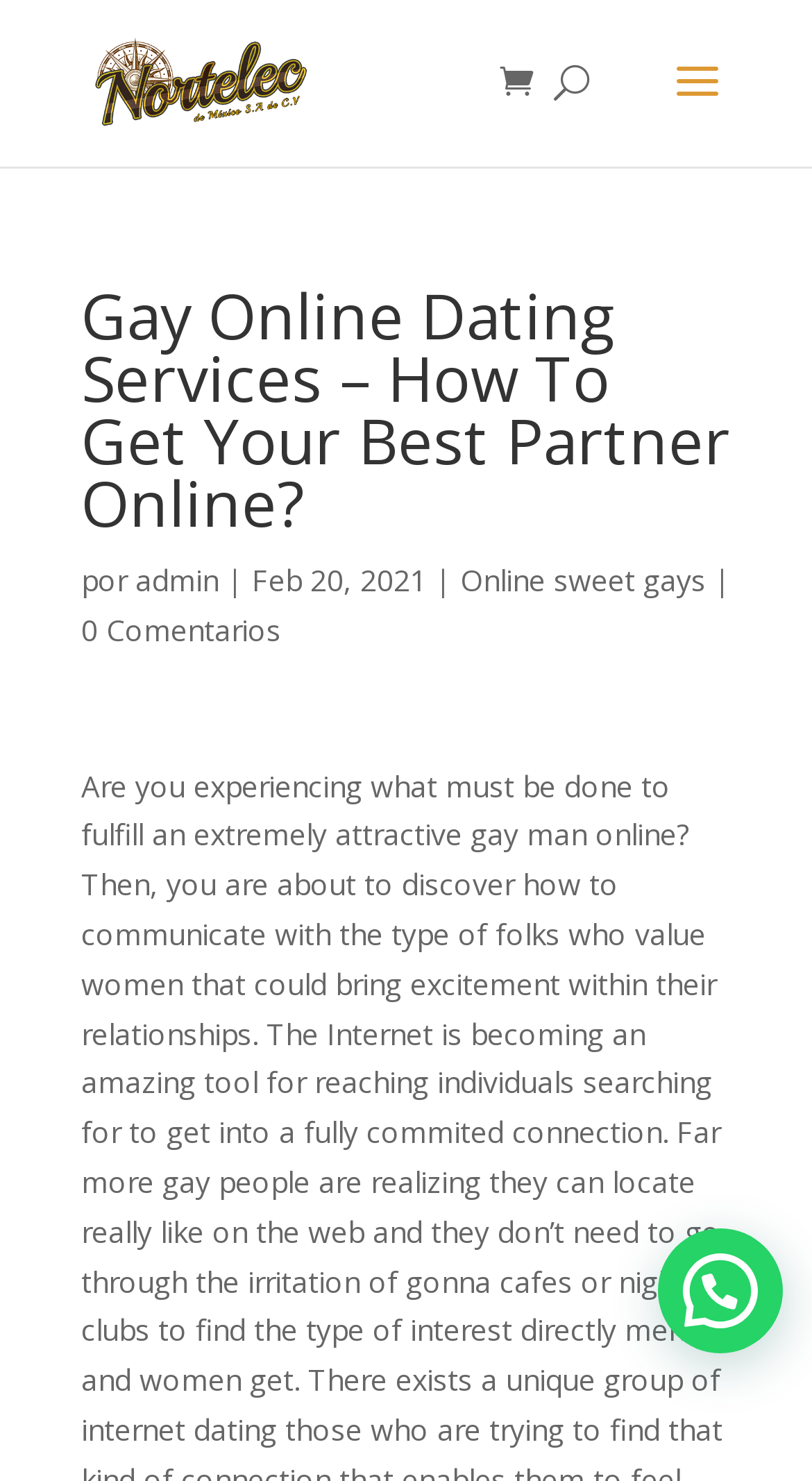Offer a detailed account of what is visible on the webpage.

The webpage appears to be a blog post or article about gay online dating services. At the top left, there is a logo or icon with the text "tienda" next to it. Below the logo, there is a search bar that spans almost the entire width of the page. 

The main title of the article, "Gay Online Dating Services – How To Get Your Best Partner Online?", is prominently displayed in the middle of the page. Below the title, there is a section with the author's name, "admin", and the date of publication, "Feb 20, 2021". 

On the right side of the page, there is a link with a heart icon, and another link with the text "Online sweet gays". At the bottom left, there is a link that says "0 Comentarios", suggesting that there are no comments on the article yet.